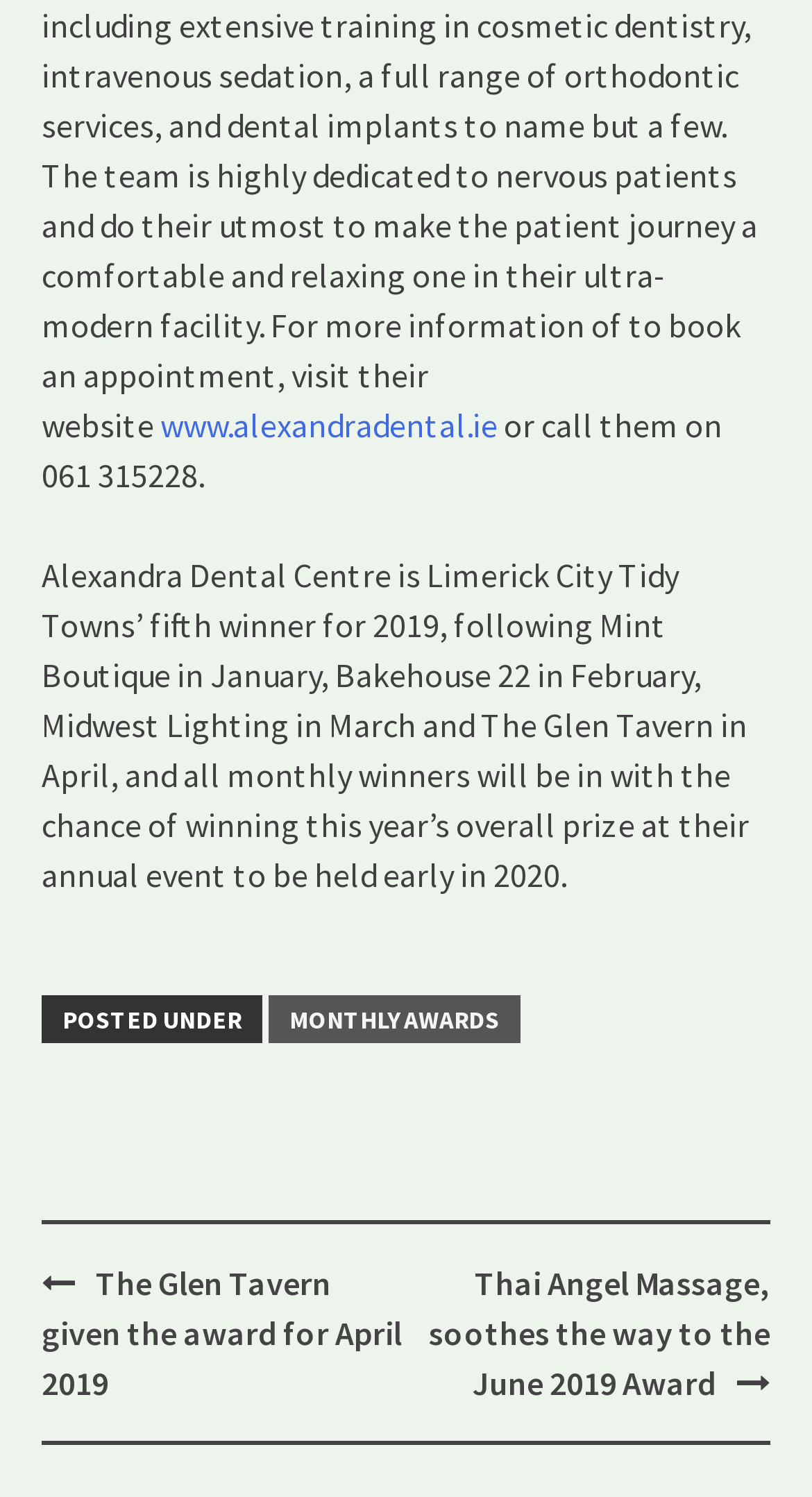Please reply to the following question using a single word or phrase: 
What is the vertical position of the footer section?

bottom